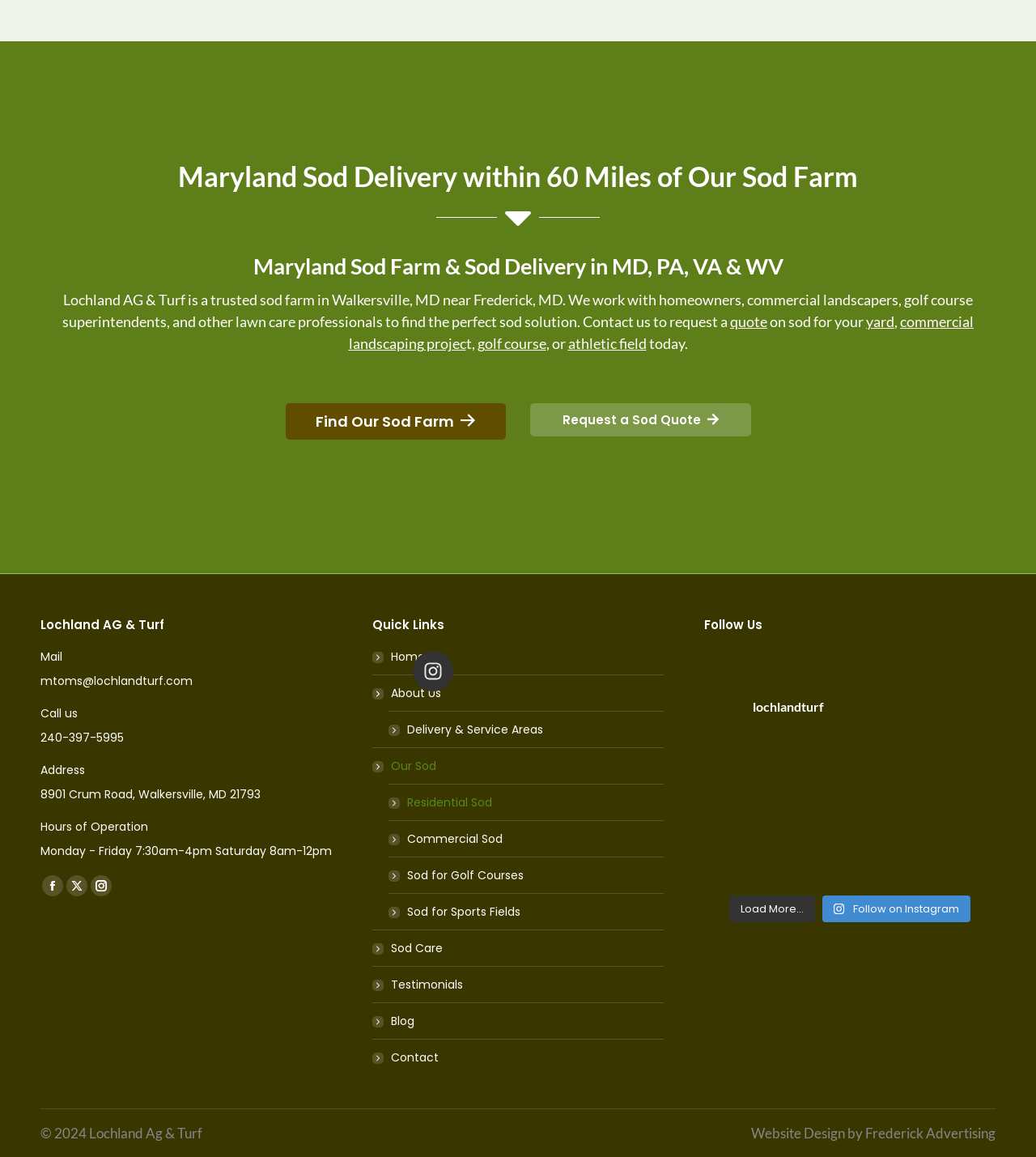Bounding box coordinates must be specified in the format (top-left x, top-left y, bottom-right x, bottom-right y). All values should be floating point numbers between 0 and 1. What are the bounding box coordinates of the UI element described as: Sod for Sports Fields

[0.375, 0.78, 0.502, 0.797]